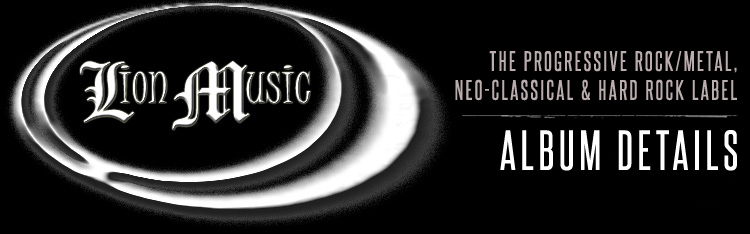Give a one-word or short phrase answer to the question: 
What is the font style of 'Lion Music' in the logo?

Elegant script